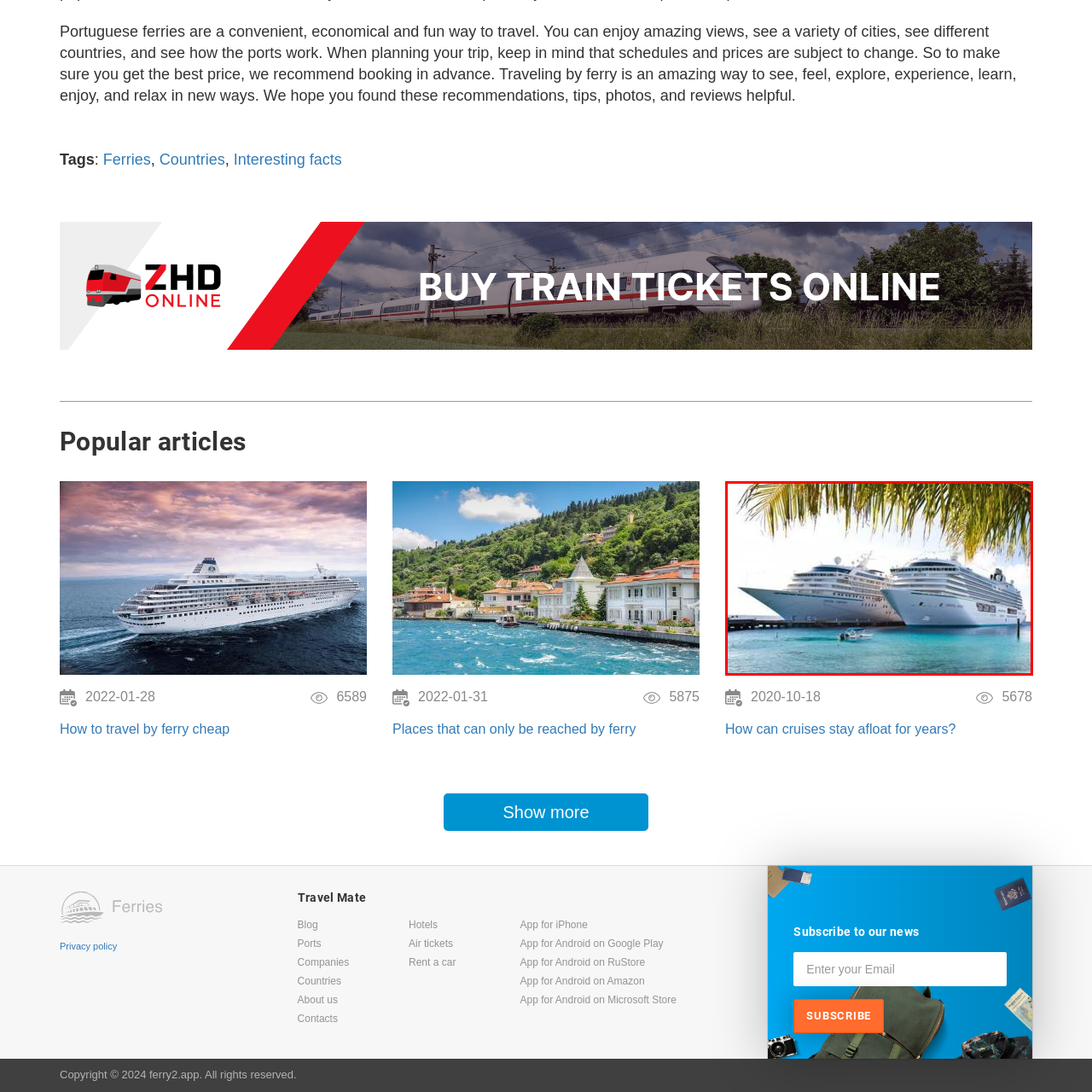Give a detailed account of the scene depicted within the red boundary.

The image showcases two magnificent cruise ships docked side by side in a serene tropical setting. The vessels, each boasting impressive structures and gleaming exteriors, reflect the allure of luxurious sea travel. In the foreground, a small boat can be seen navigating the clear turquoise waters, hinting at the vibrant marine life below. Lush palm fronds frame the scene, adding a touch of greenery that enhances the vacation vibe. This picturesque harbor scene encapsulates the beauty and excitement of maritime exploration, perfectly complementing the article titled "How can cruises stay afloat for years?" which likely delves into the fascinating mechanics and experiences associated with cruise travel.